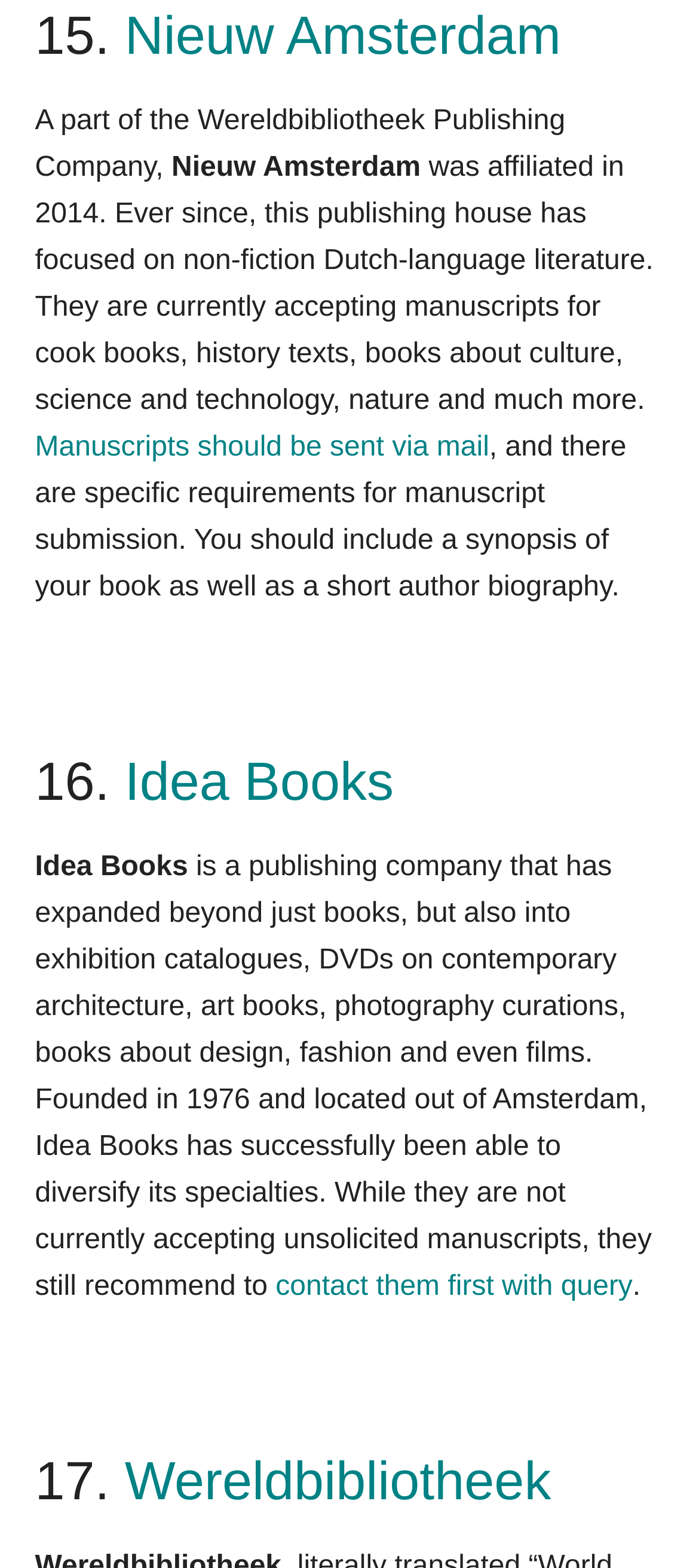What type of manuscripts is Nieuw Amsterdam currently accepting?
Answer the question with a single word or phrase derived from the image.

Non-fiction